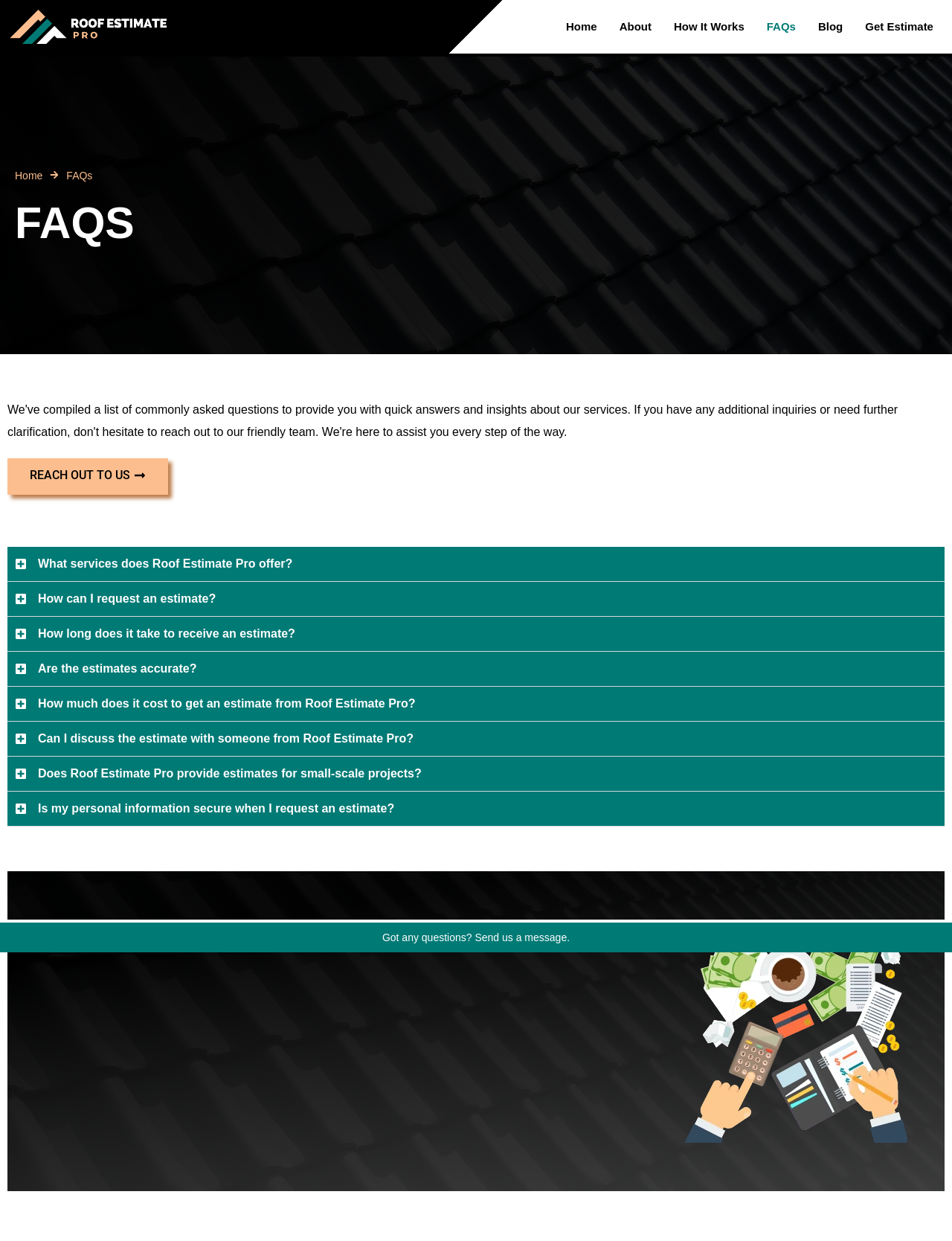How can I contact Roof Estimate Pro for questions?
Please provide a full and detailed response to the question.

At the bottom of the webpage, there is a link that says 'Got any questions? Send us a message.' This suggests that users can contact Roof Estimate Pro by sending a message, although the exact contact method is not specified.